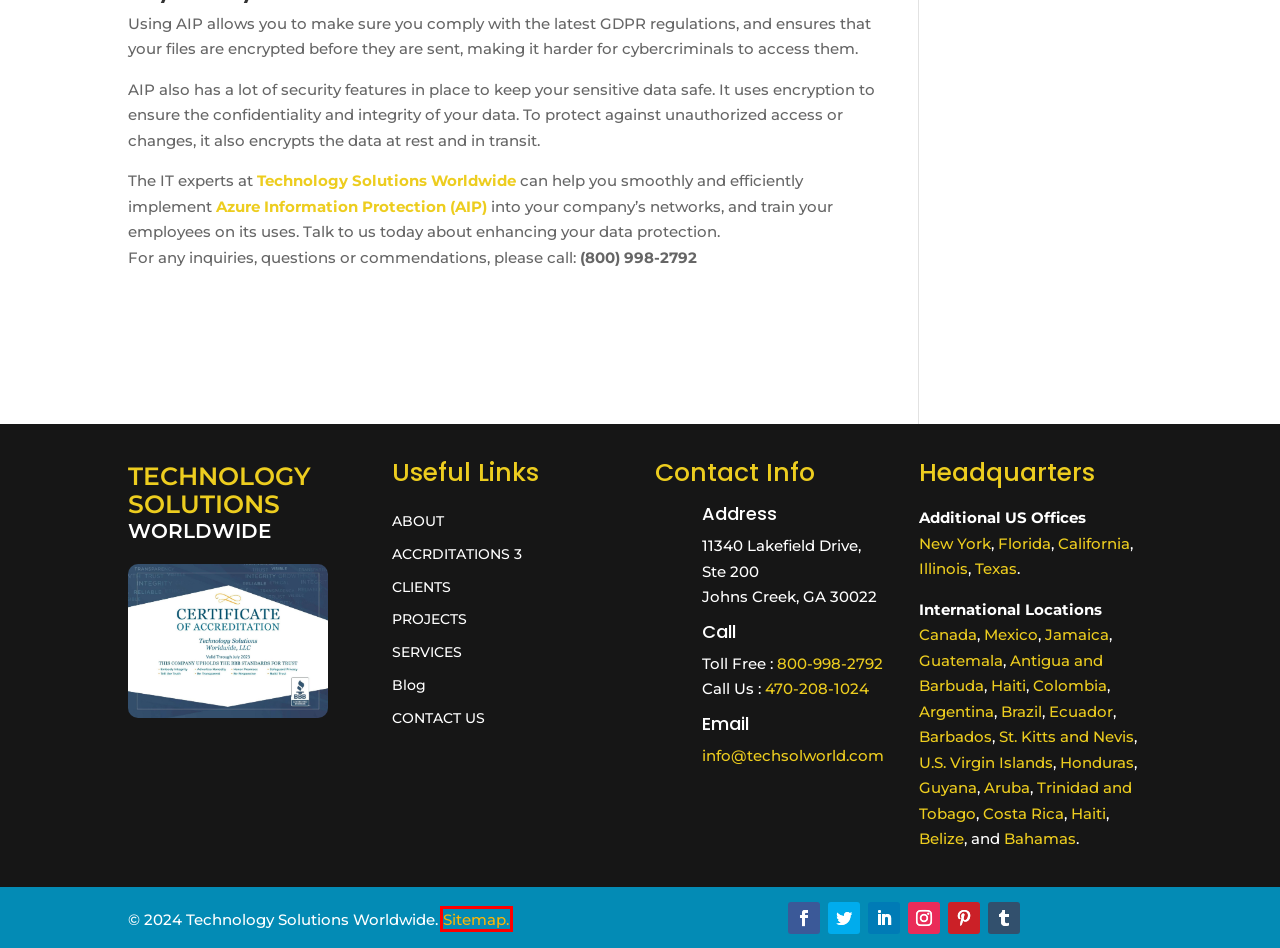Examine the screenshot of the webpage, noting the red bounding box around a UI element. Pick the webpage description that best matches the new page after the element in the red bounding box is clicked. Here are the candidates:
A. Microsoft Azure Canada | Technology Solutions Worldwide
B. All MS Licenses & Services | Technology Solutions Worldwide
C. Certificates - Technology Solutions
D. Microsoft 365 Subscription Licenses | TSW Clients
E. Sitemap - Technology Solutions
F. Cart - Technology Solutions
G. Next-Level Customer Care: Dynamics 365 Enterprise Service for Success - Technology Solutions
H. Azure Information Protection Premium P1 Annual Subscription

E